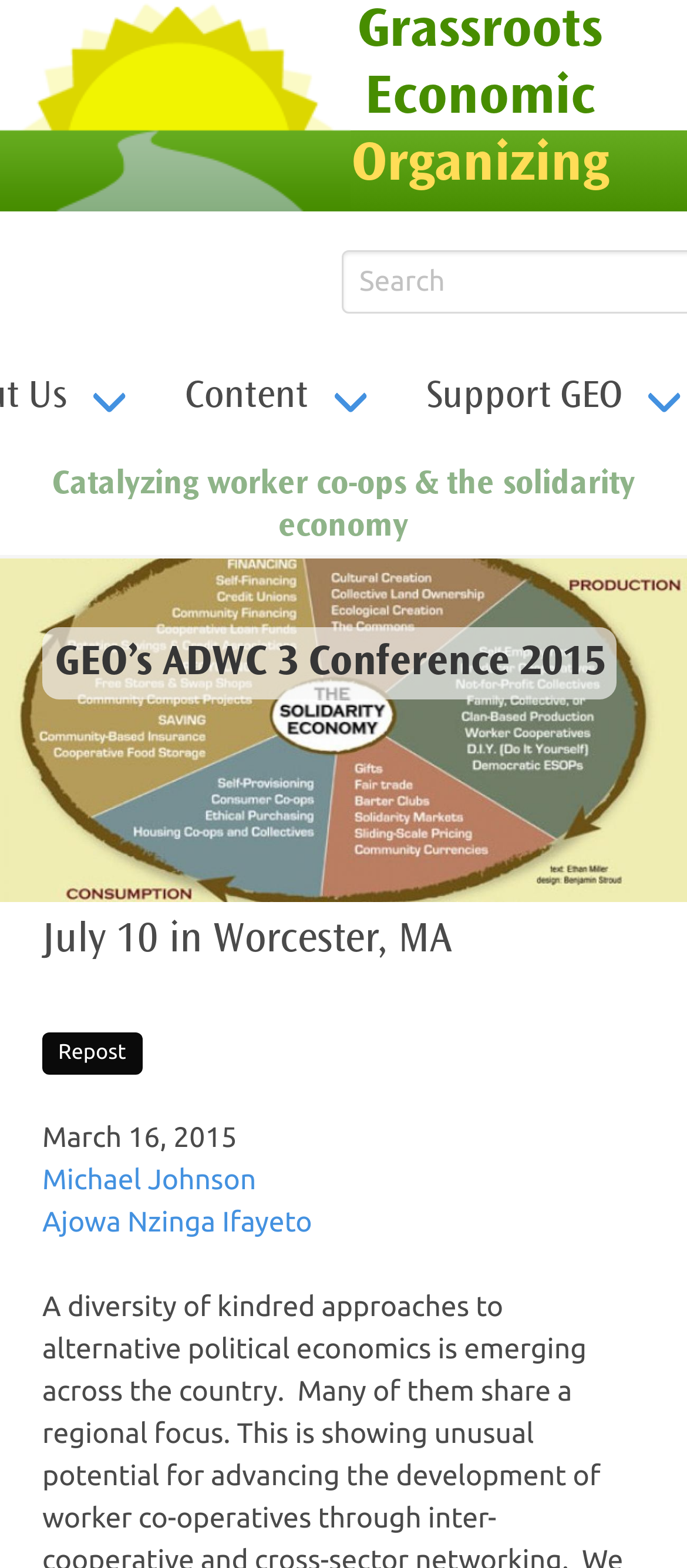Identify and extract the main heading from the webpage.

GEO’s ADWC 3 Conference 2015